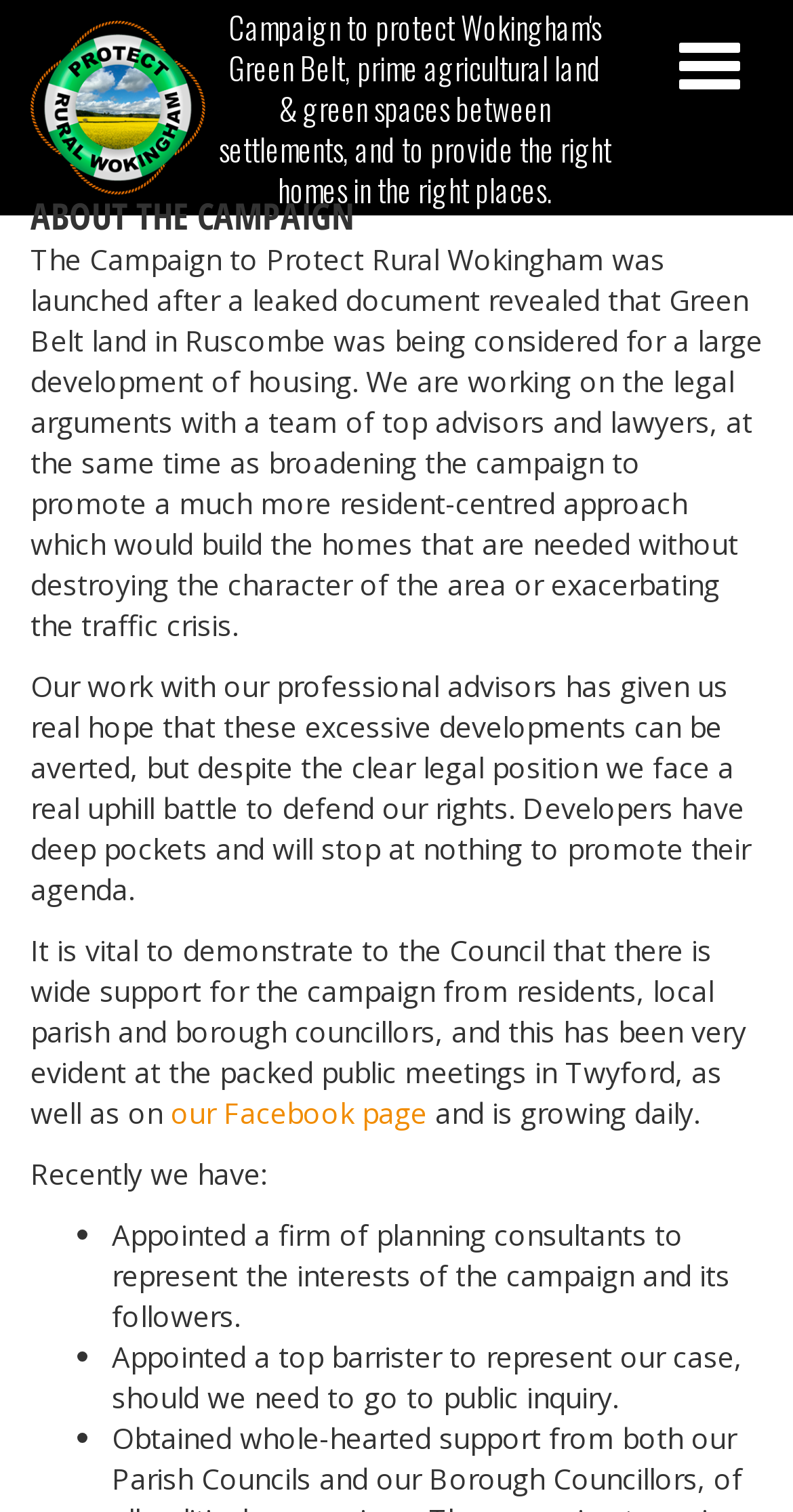What is the campaign about?
Answer the question with as much detail as possible.

The campaign is about protecting rural Wokingham from large developments of housing, specifically the Green Belt land in Ruscombe, and promoting a resident-centred approach to build homes without destroying the character of the area or exacerbating the traffic crisis.